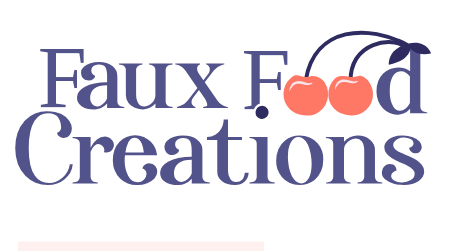What is the color of the word 'Creations'?
Carefully analyze the image and provide a thorough answer to the question.

The word 'Creations' is presented in a matching purple color, which aligns with the overall aesthetic of the logo and complements the vibrant purple hue of the text 'Faux Food'.